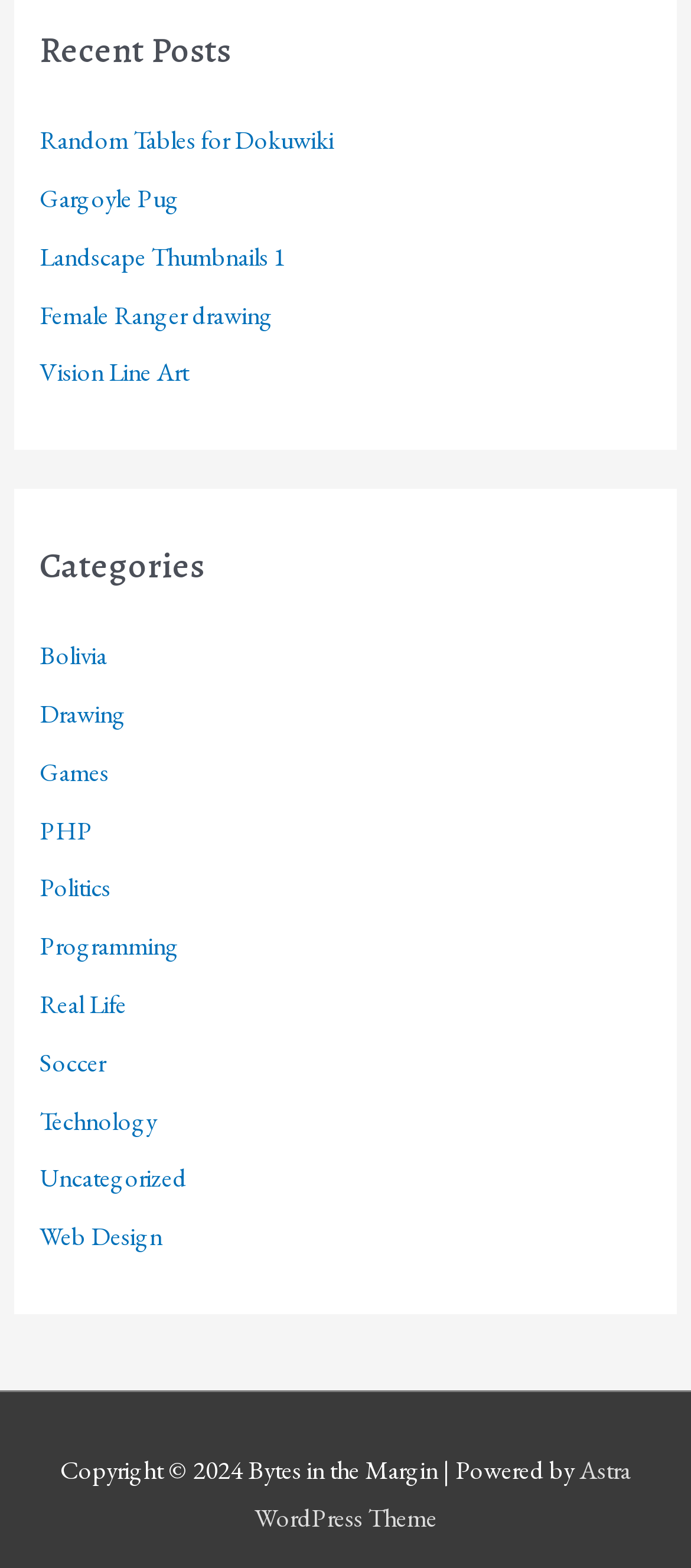Please analyze the image and give a detailed answer to the question:
What is the category of 'Random Tables for Dokuwiki'?

By analyzing the navigation section 'Categories', I found that 'Random Tables for Dokuwiki' is not listed under any specific category, so it can be inferred that it belongs to the 'Uncategorized' category.